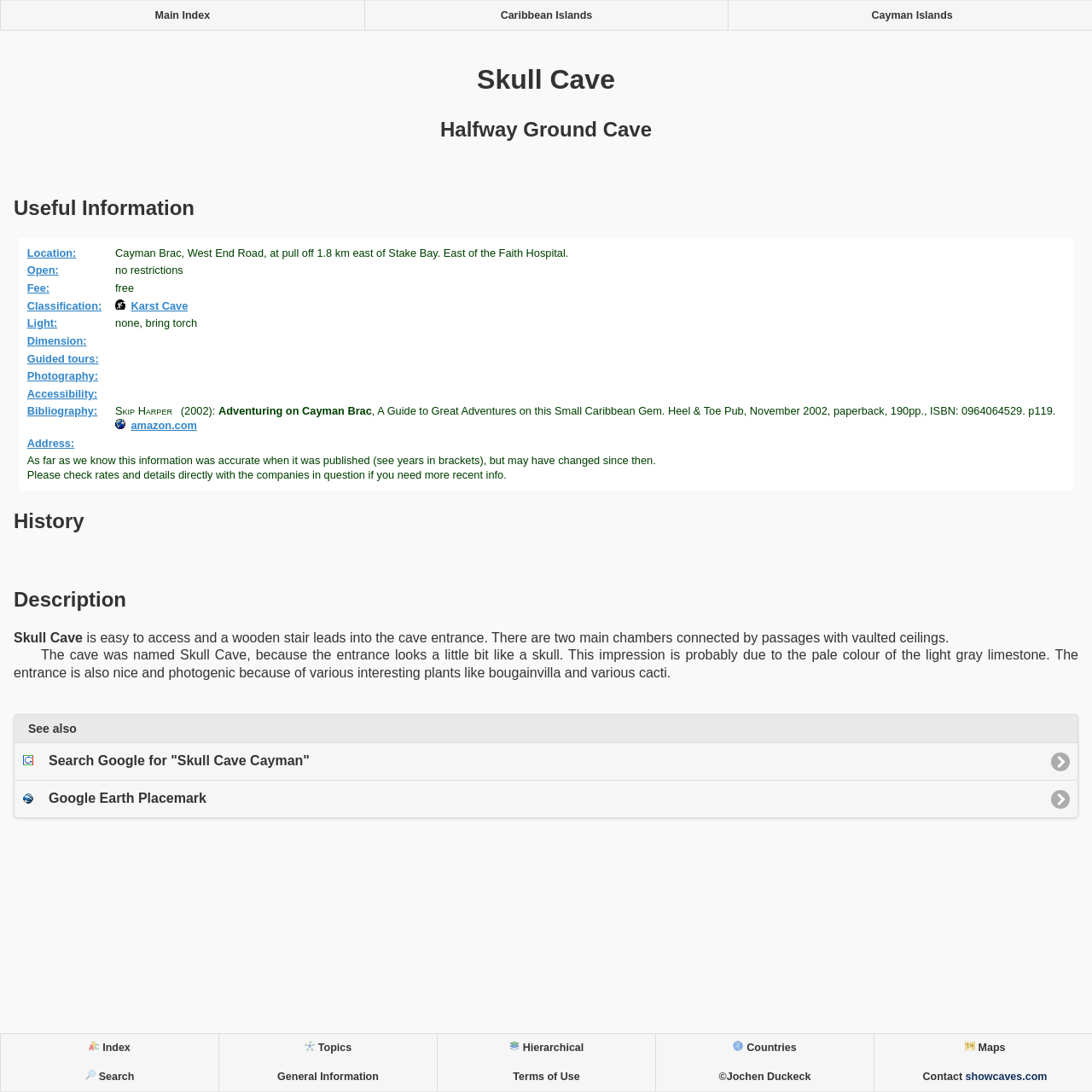Identify the bounding box coordinates of the specific part of the webpage to click to complete this instruction: "Click on the link to see more information about Skull Cave".

[0.012, 0.057, 0.988, 0.09]